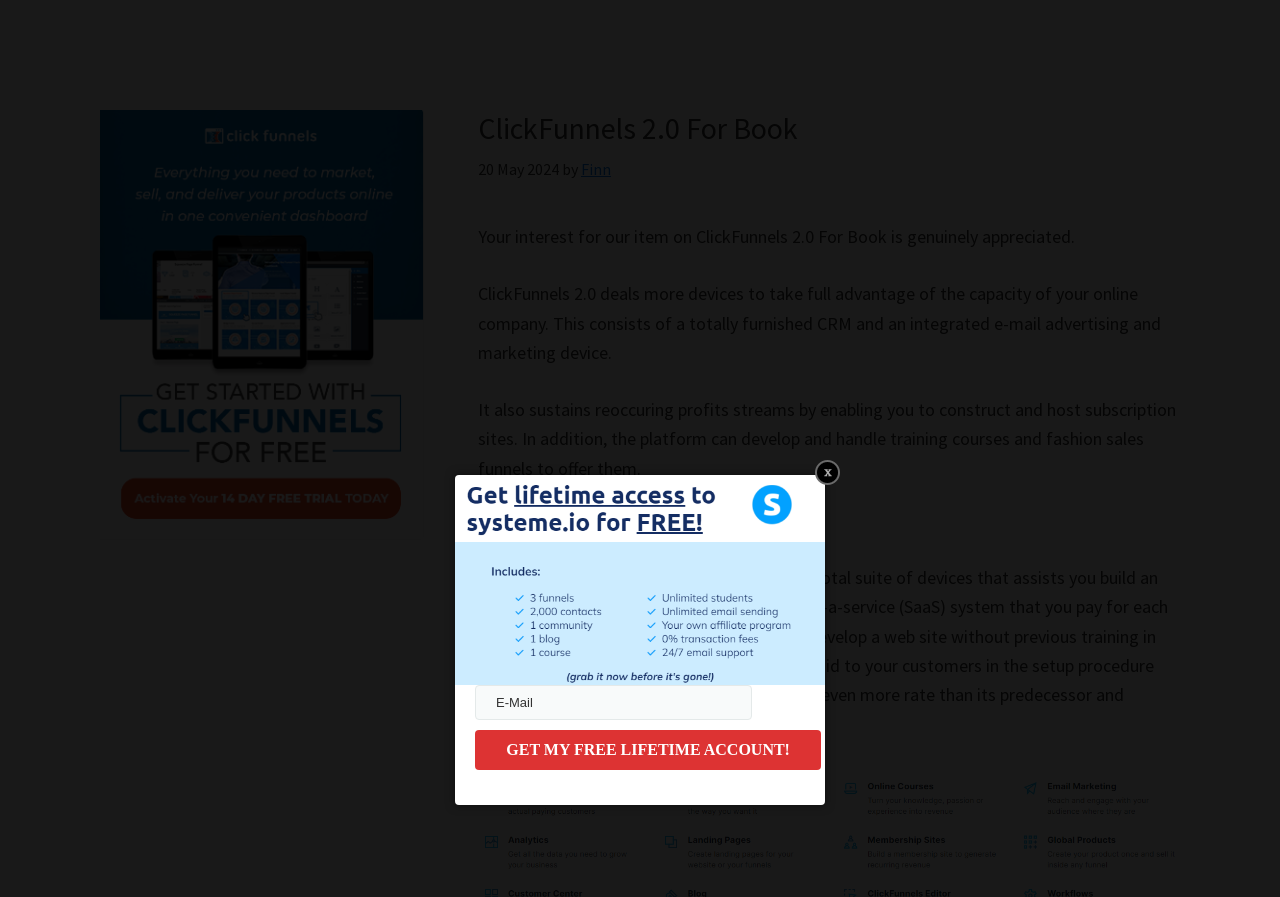What type of content can be created using ClickFunnels 2.0? Examine the screenshot and reply using just one word or a brief phrase.

Subscription sites and training courses